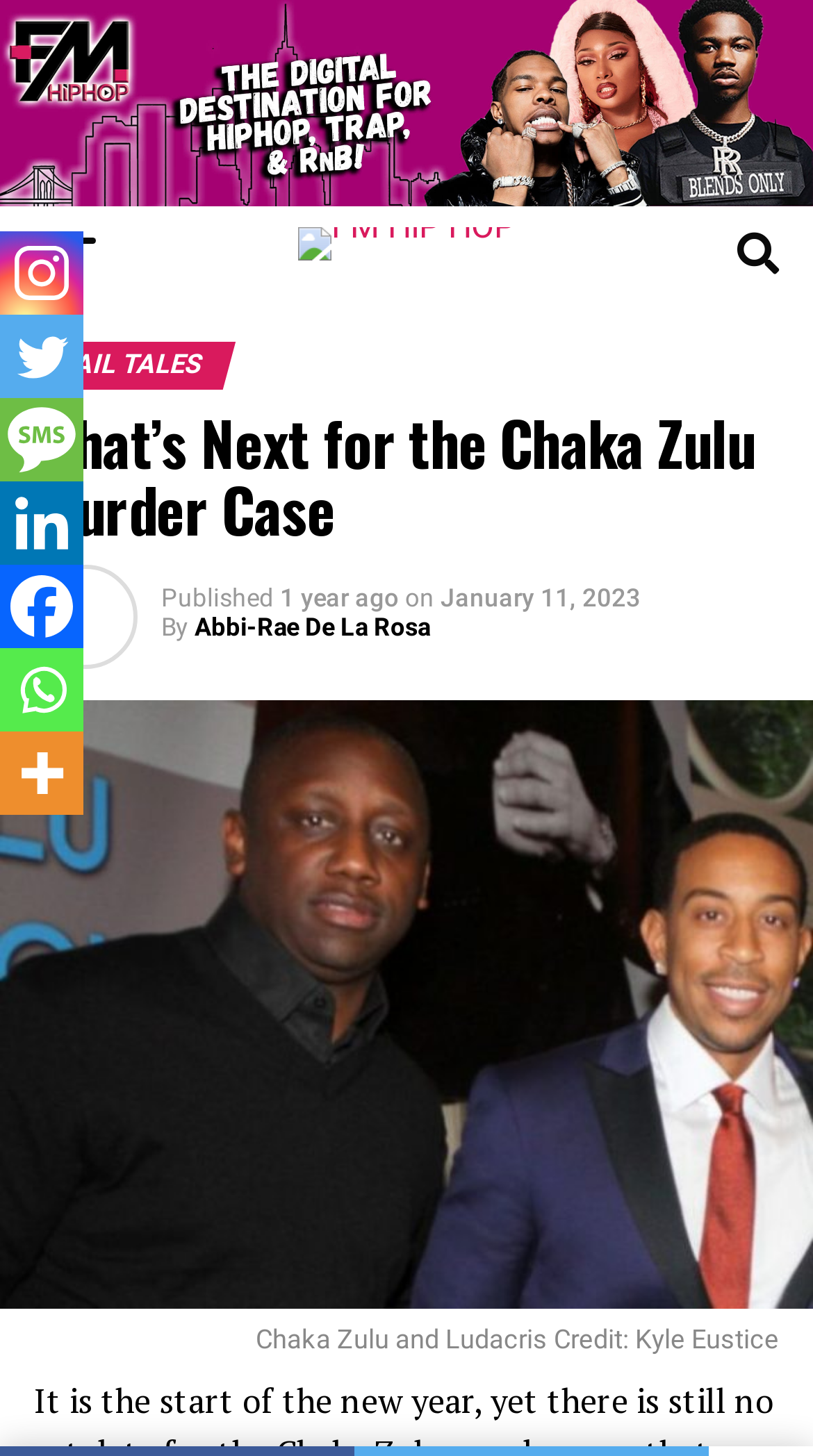Identify the primary heading of the webpage and provide its text.

What’s Next for the Chaka Zulu Murder Case